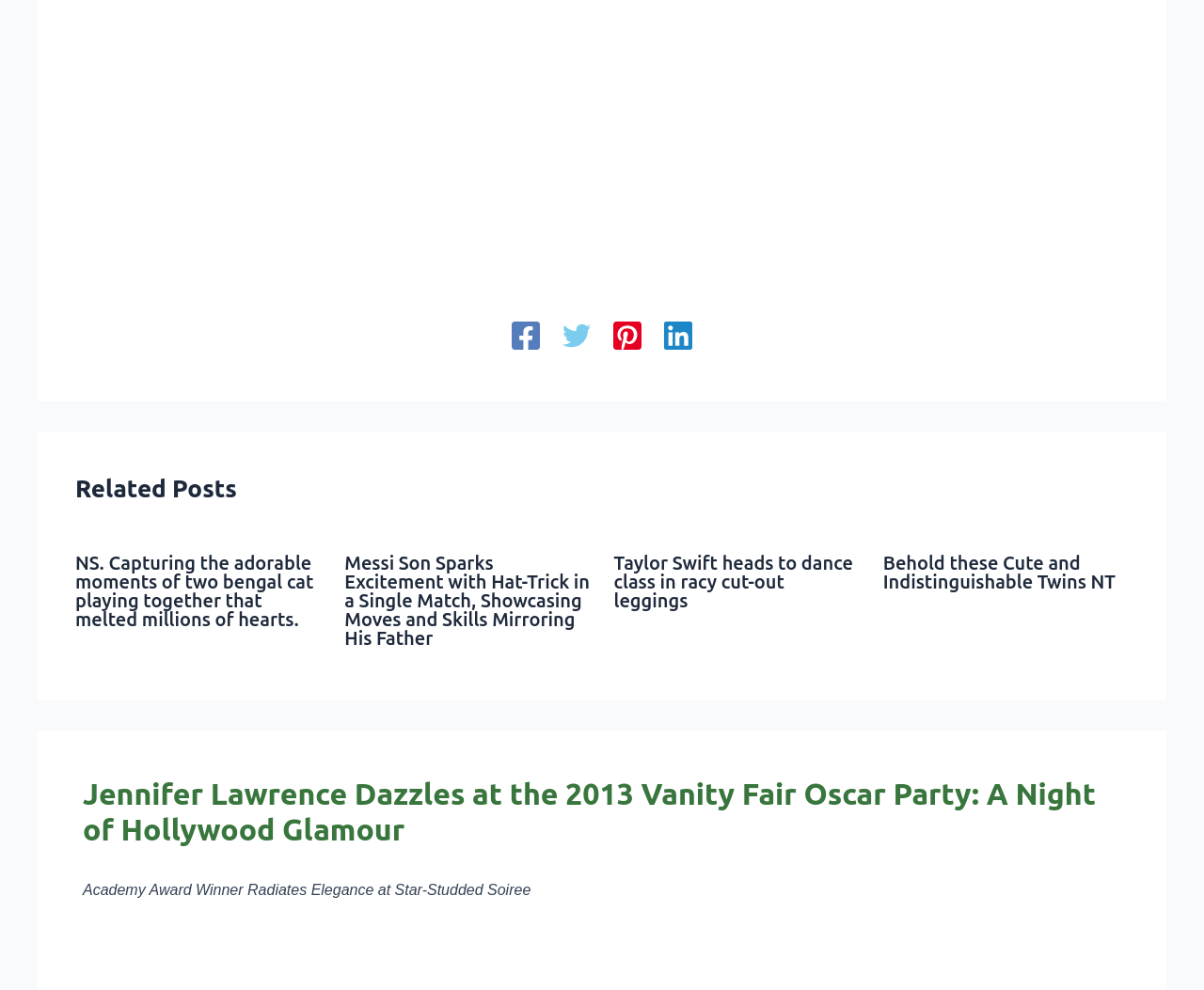How many related posts are displayed?
Provide an in-depth and detailed answer to the question.

After analyzing the webpage structure, I found four article elements with headings that seem to be related posts. These headings are 'NS. Capturing the adorable moments of two bengal cat playing together that melted millions of hearts.', 'Messi Son Sparks Excitement with Hat-Trick in a Single Match, Showcasing Moves and Skills Mirroring His Father', 'Taylor Swift heads to dance class in racy cut-out leggings', and 'Behold these Cute and Indistinguishable Twins NT'.